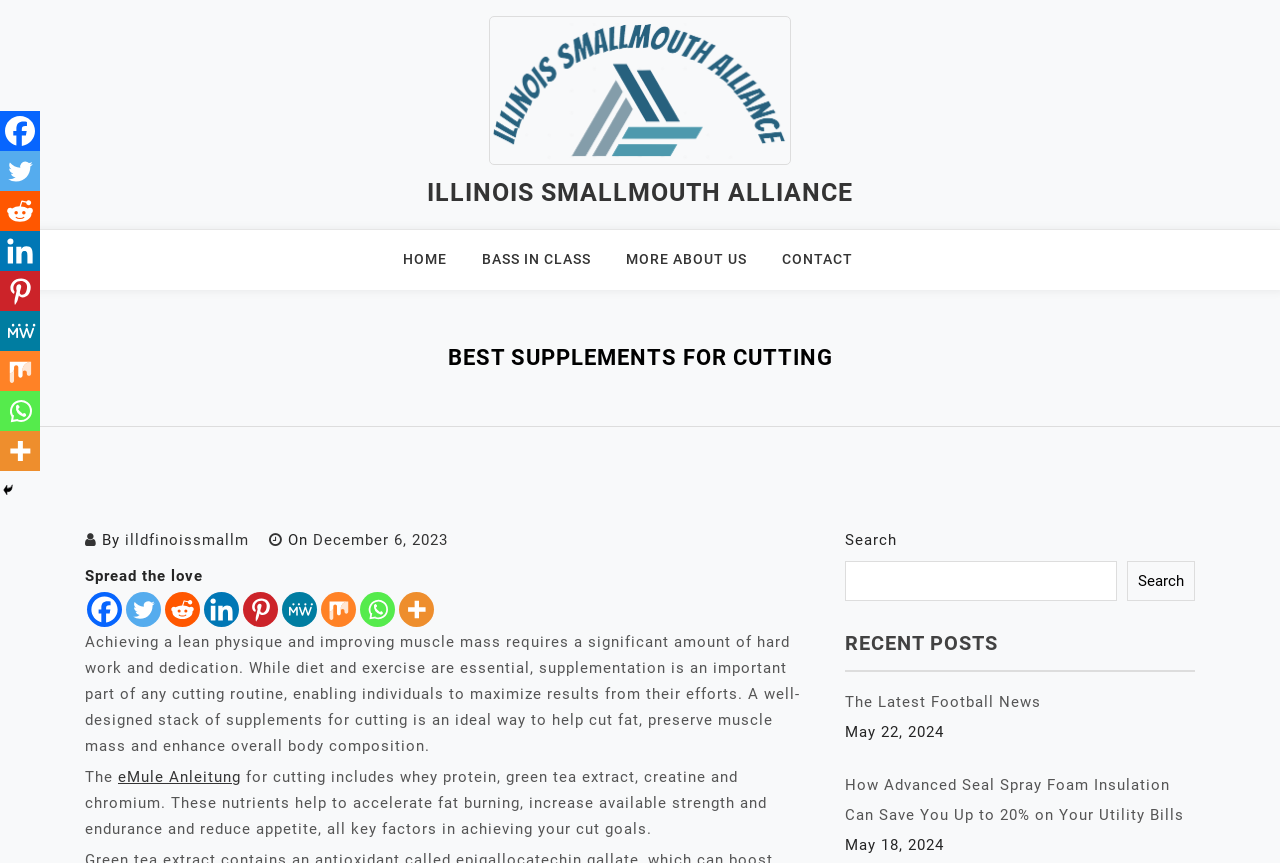What social media platforms are available for sharing?
Using the image, give a concise answer in the form of a single word or short phrase.

Facebook, Twitter, Reddit, etc.